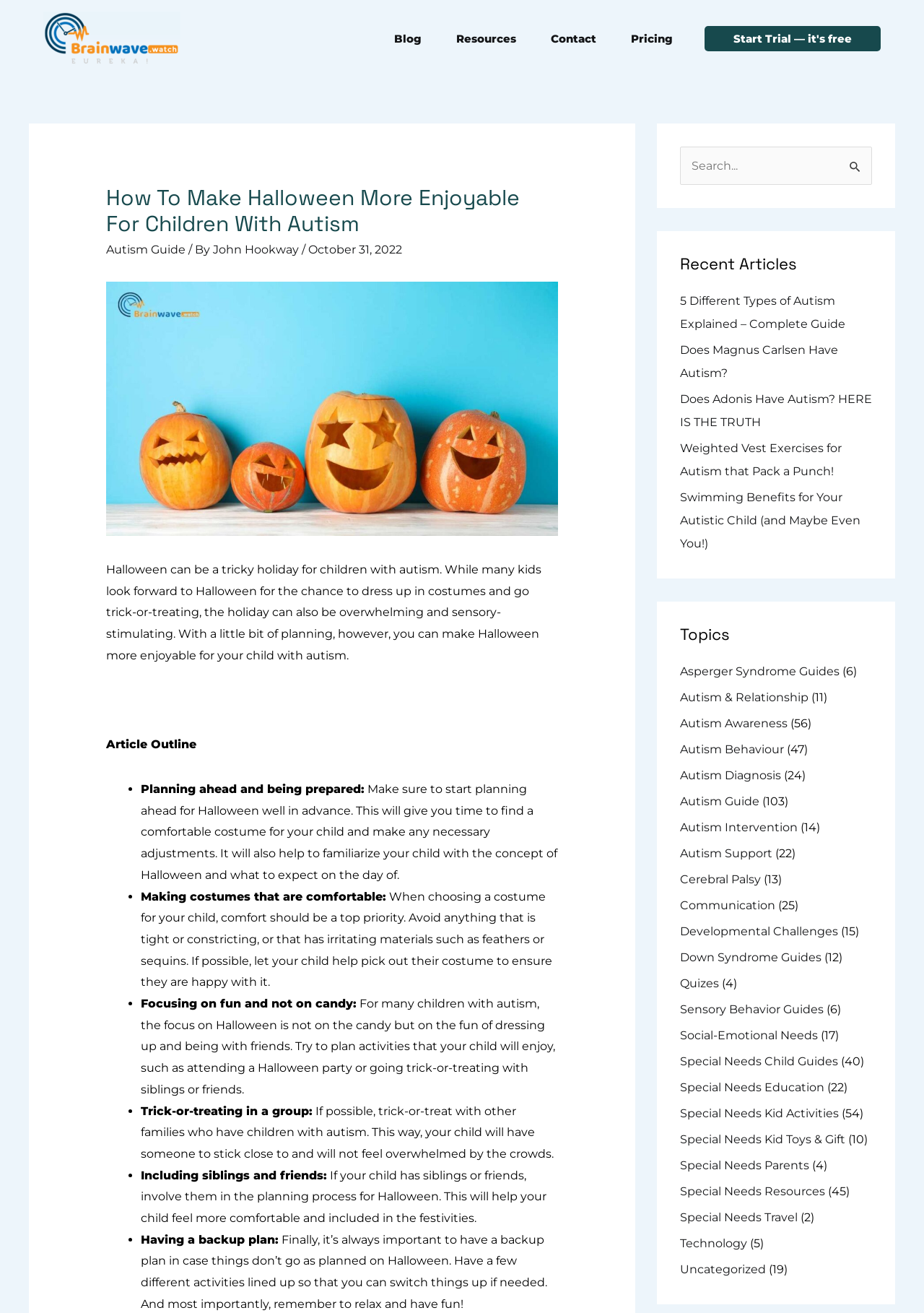Identify the bounding box coordinates of the area you need to click to perform the following instruction: "Rate this article".

None